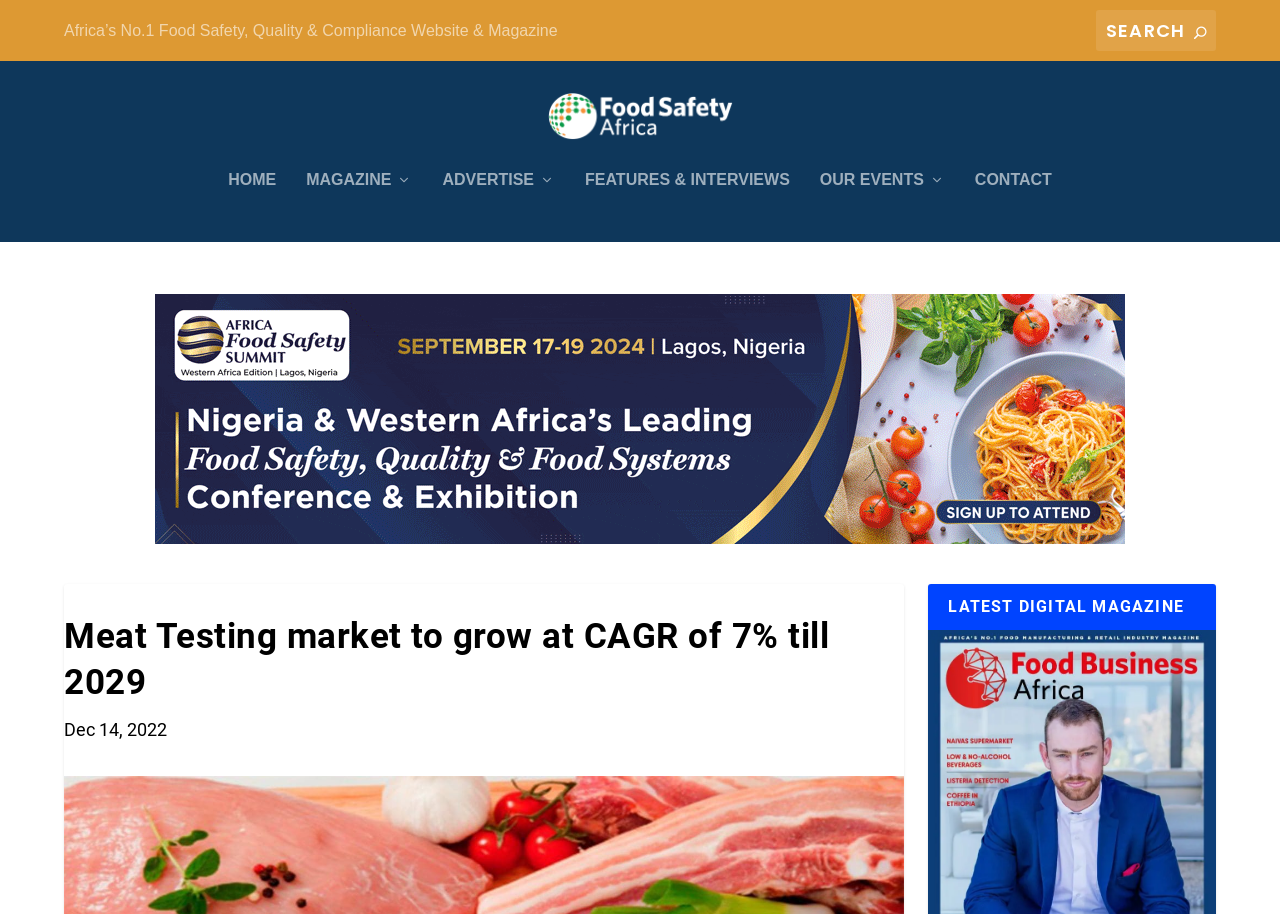Produce an extensive caption that describes everything on the webpage.

The webpage is about Food Safety Africa Magazine, with a focus on the Meat Testing market. At the top left, there is a link to the magazine's website, accompanied by a small image of the magazine's logo. Next to it, there is a search bar with a magnifying glass icon on the right side. 

Below the search bar, there are several navigation links, including "HOME", "MAGAZINE", "ADVERTISE", "FEATURES & INTERVIEWS", "OUR EVENTS", and "CONTACT", arranged horizontally from left to right. 

On the left side, there is a large advertisement with an image, taking up most of the vertical space. Above the advertisement, there is a heading that reads "Meat Testing market to grow at CAGR of 7% till 2029", followed by a date "Dec 14, 2022". 

At the bottom right, there is a heading that reads "LATEST DIGITAL MAGAZINE". The webpage appears to be a news article or a blog post about the Meat Testing market, with a focus on its growth and potential.